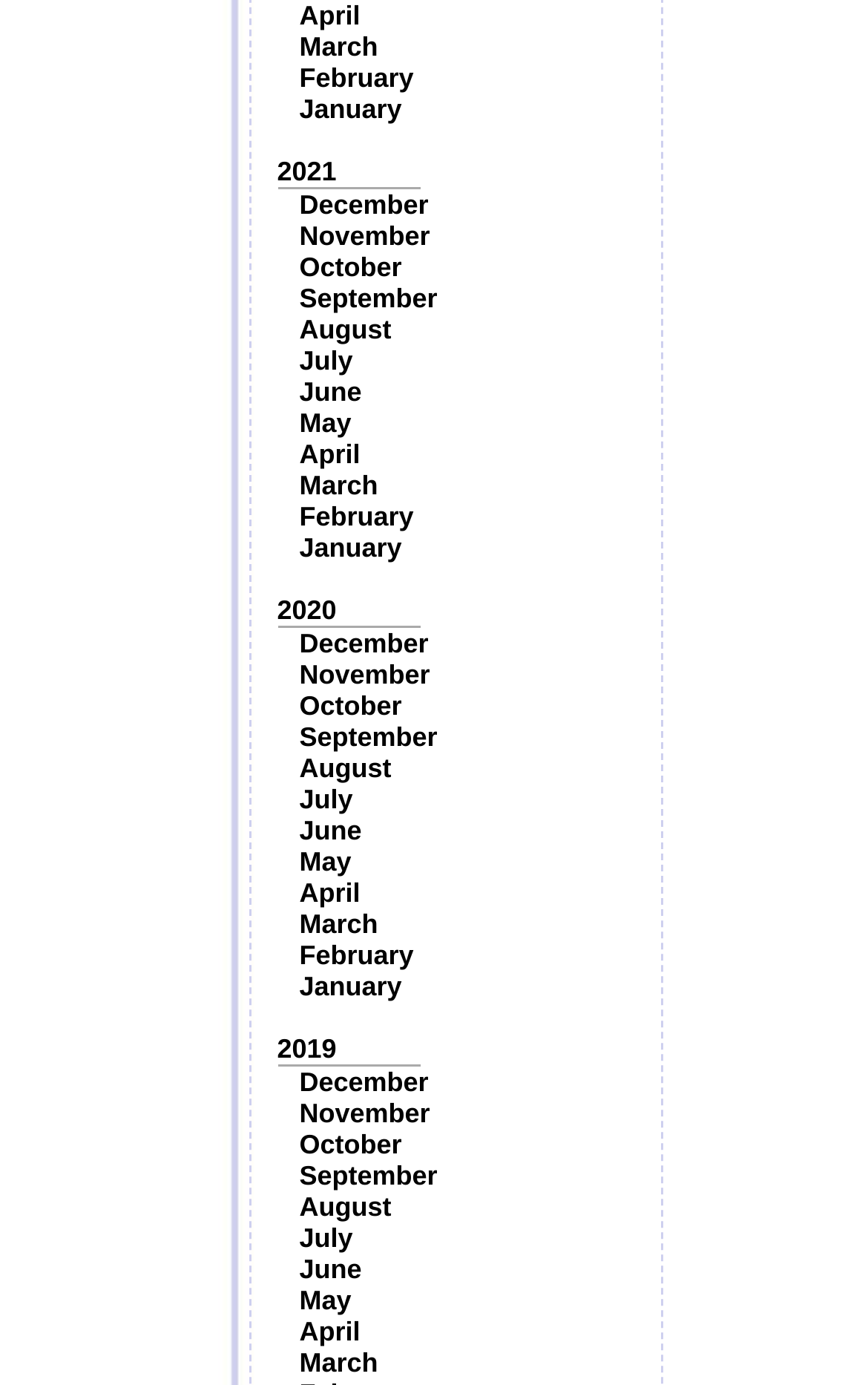Use a single word or phrase to answer the following:
How many months are listed?

24